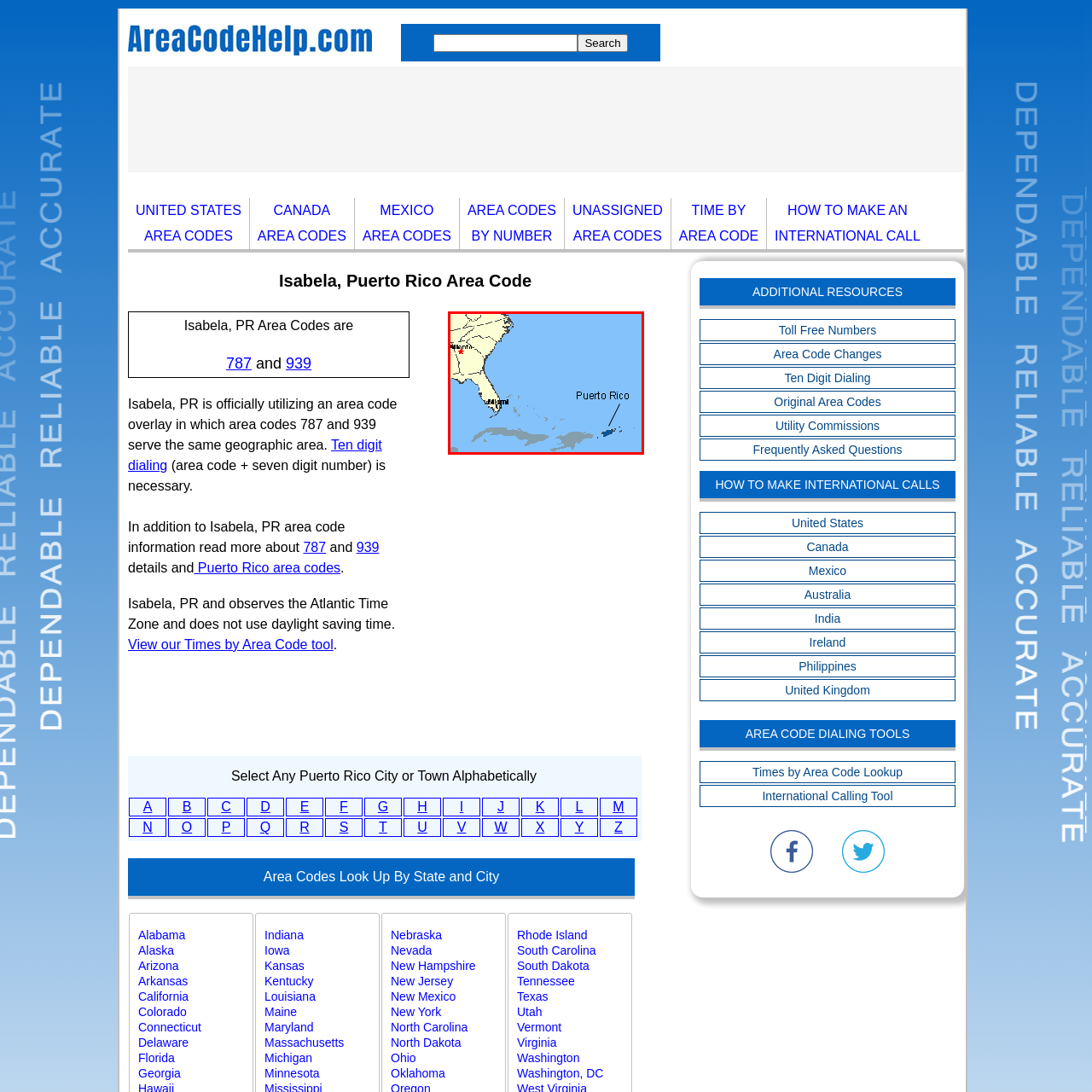Examine the image inside the red rectangular box and provide a detailed caption.

The image depicts a geographical map highlighting Puerto Rico's location in relation to the southeastern United States. On the map, Puerto Rico is marked with a distinct arrow pointing towards its position in the Caribbean Sea, providing a clear view of its proximity to the mainland. Notably, the map also includes a highlighted region of the southeastern U.S., showcasing nearby states which helps to emphasize Puerto Rico's place in the broader context of North American geography. This visual representation is part of information regarding area codes associated with Isabela, Puerto Rico, specifically area codes 787 and 939, indicating their overlap in serving the same geographic area.